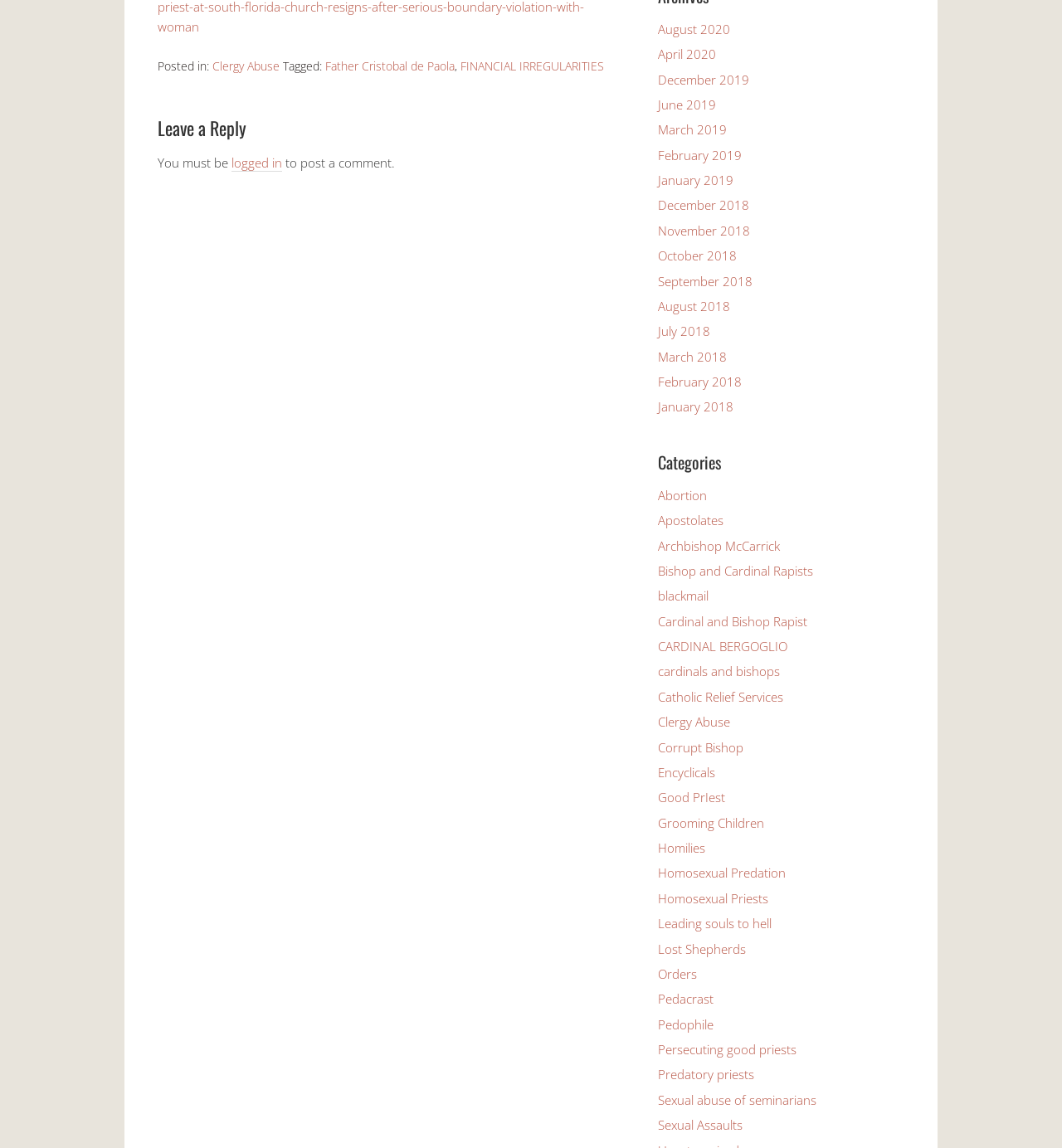What is the format of the links in the footer?
Answer the question with as much detail as you can, using the image as a reference.

The links in the footer are in the format of 'Month Year', such as 'August 2020', 'April 2020', 'December 2019', and so on. These links seem to be archives of posts or articles organized by month and year.